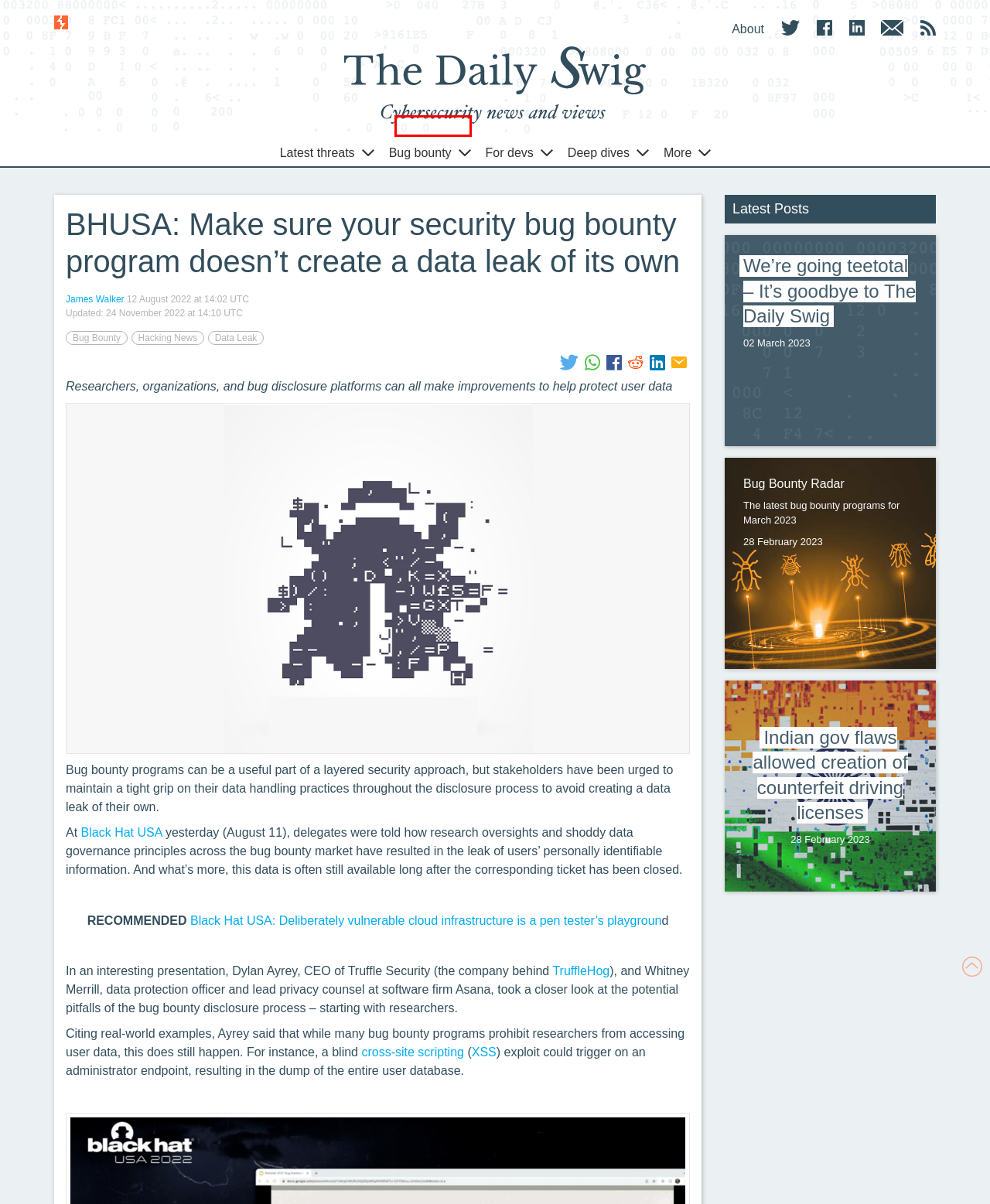Examine the screenshot of the webpage, which has a red bounding box around a UI element. Select the webpage description that best fits the new webpage after the element inside the red bounding box is clicked. Here are the choices:
A. Latest DevSecOps news | The Daily Swig
B. Latest cloud security news | The Daily Swig
C. Security best practices | The Daily Swig
D. Latest zero-day exploit news | The Daily Swig
E. Bug Bounty Radar | The Daily Swig
F. Latest network security news | The Daily Swig
G. Prototype pollution project yields another Parse Server RCE | The Daily Swig
H. Security deep dives, research, and analysis | The Daily Swig

D